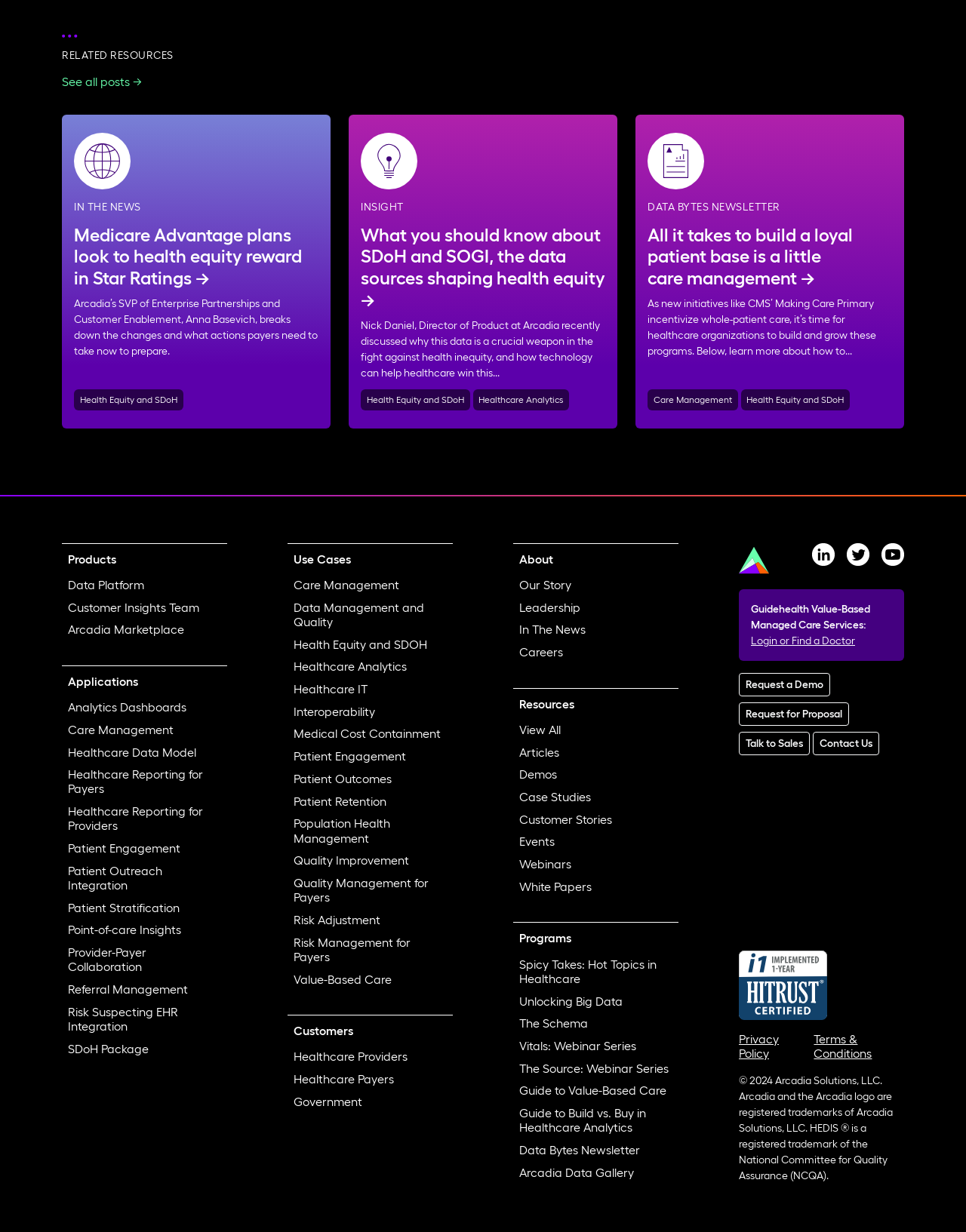What is the category of the 'Care Management' link under 'Applications'?
Based on the image, give a concise answer in the form of a single word or short phrase.

Analytics Dashboards